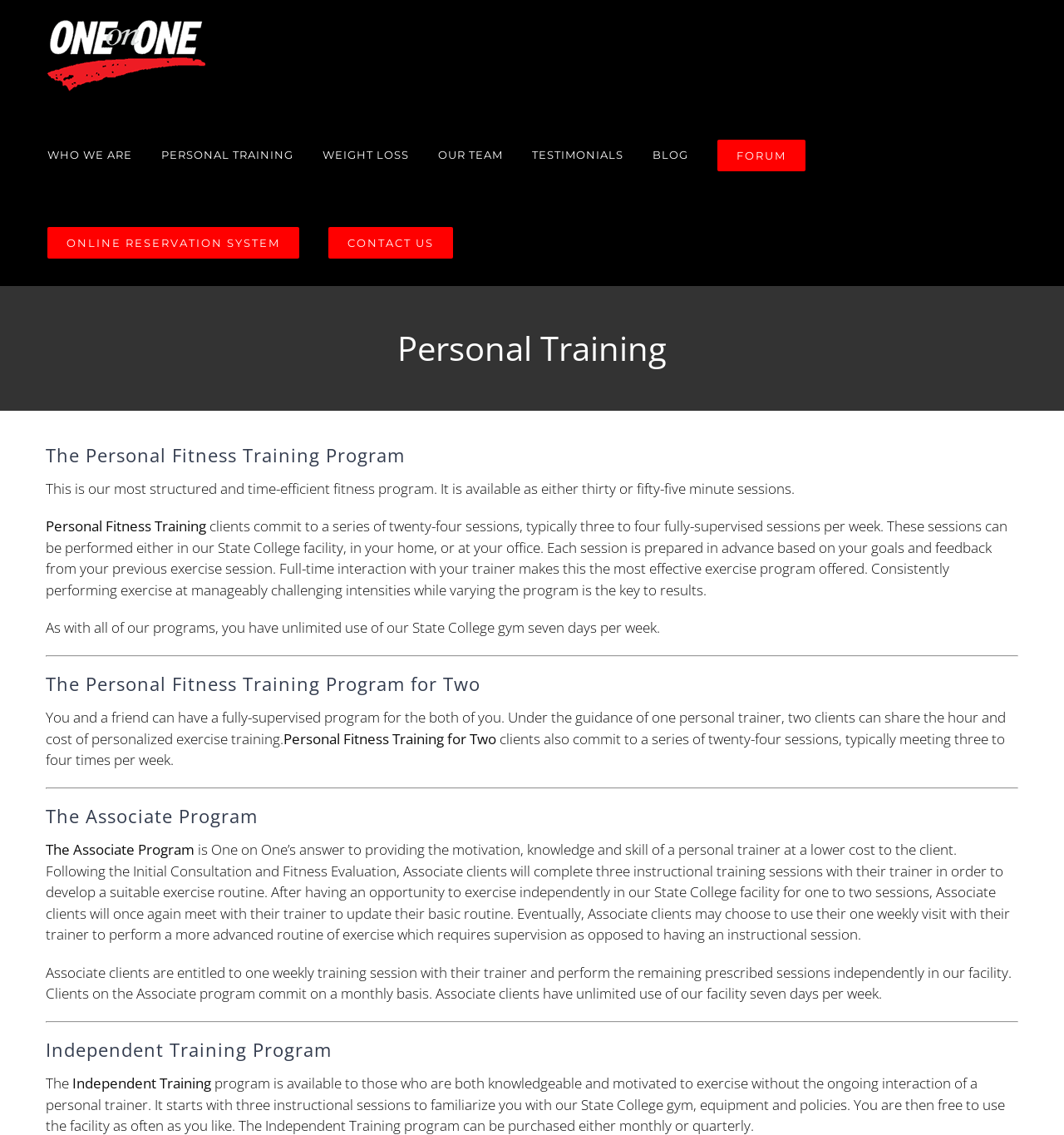Please specify the bounding box coordinates of the clickable region to carry out the following instruction: "Click on the 'WHO WE ARE' link". The coordinates should be four float numbers between 0 and 1, in the format [left, top, right, bottom].

[0.044, 0.098, 0.124, 0.175]